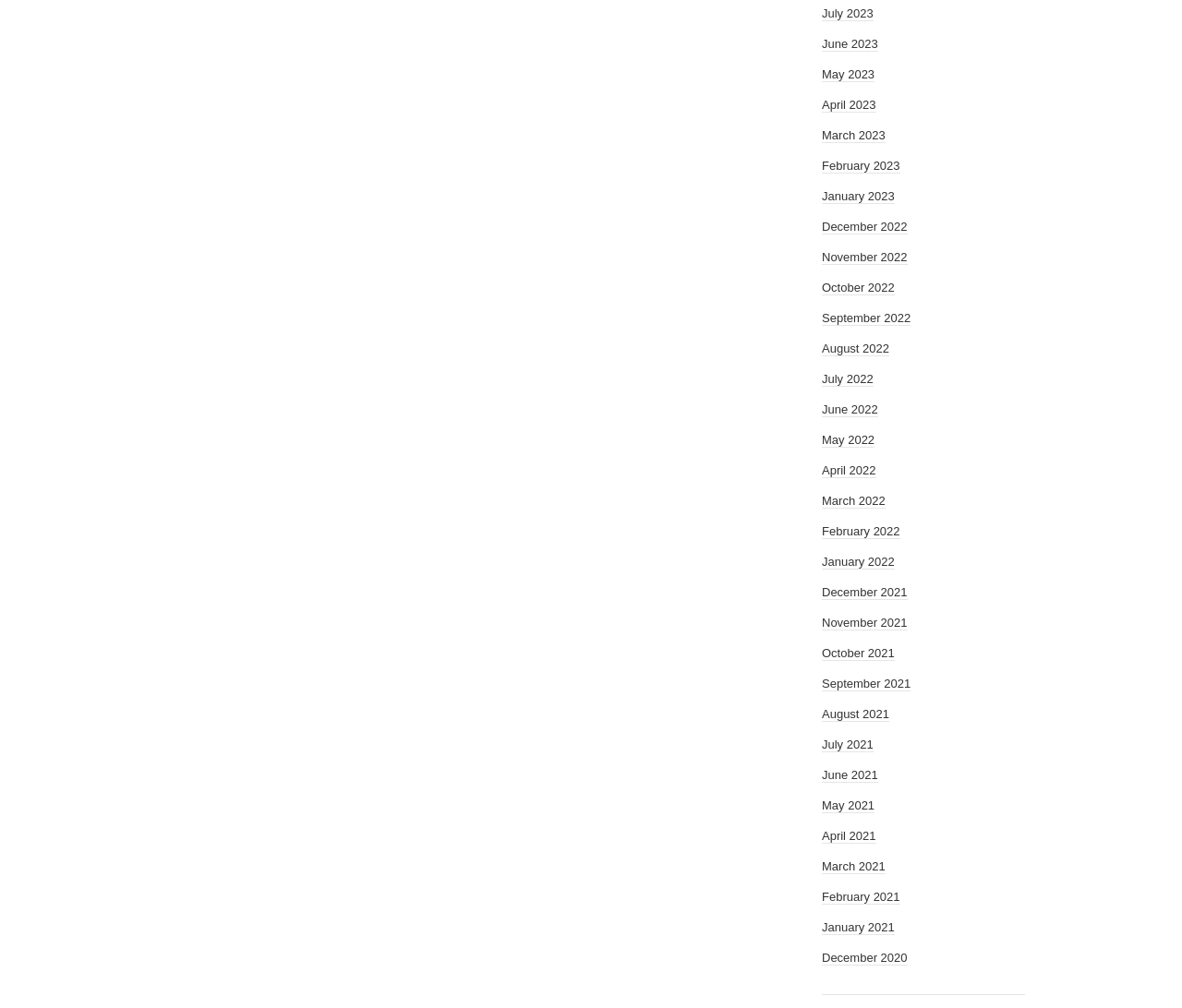Please pinpoint the bounding box coordinates for the region I should click to adhere to this instruction: "View July 2023".

[0.695, 0.006, 0.739, 0.021]